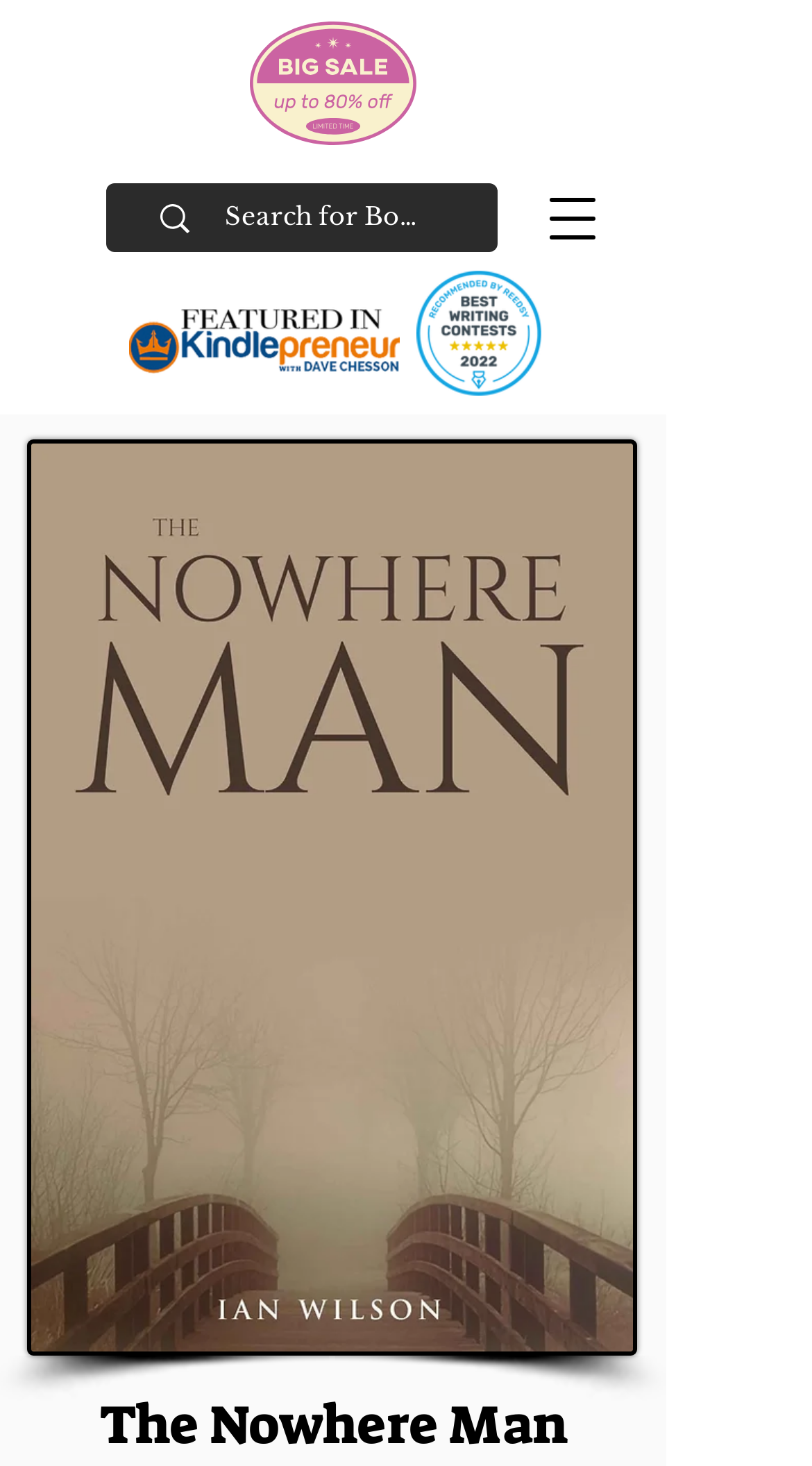Provide an in-depth description of the elements and layout of the webpage.

The webpage is about "The Nowhere Man". At the top-left corner, there is a search bar with a search icon and a text input field, allowing users to search for books, authors, and more. Above the search bar, there is a small image. 

To the right of the search bar, there is an image with the text "Featured in Kindleprenuer.png". Below this image, there is another image with the text "Best Writing Contests Reedsy". 

On the top-right corner, there is a button to open a navigation menu. Below the navigation button, there is a link, but its content is not specified. 

The main content of the webpage is a section about "The Nowhere Man", which takes up most of the page. This section has a large image with the title "The Nowhere Man" and a heading with the same title at the bottom of the page.